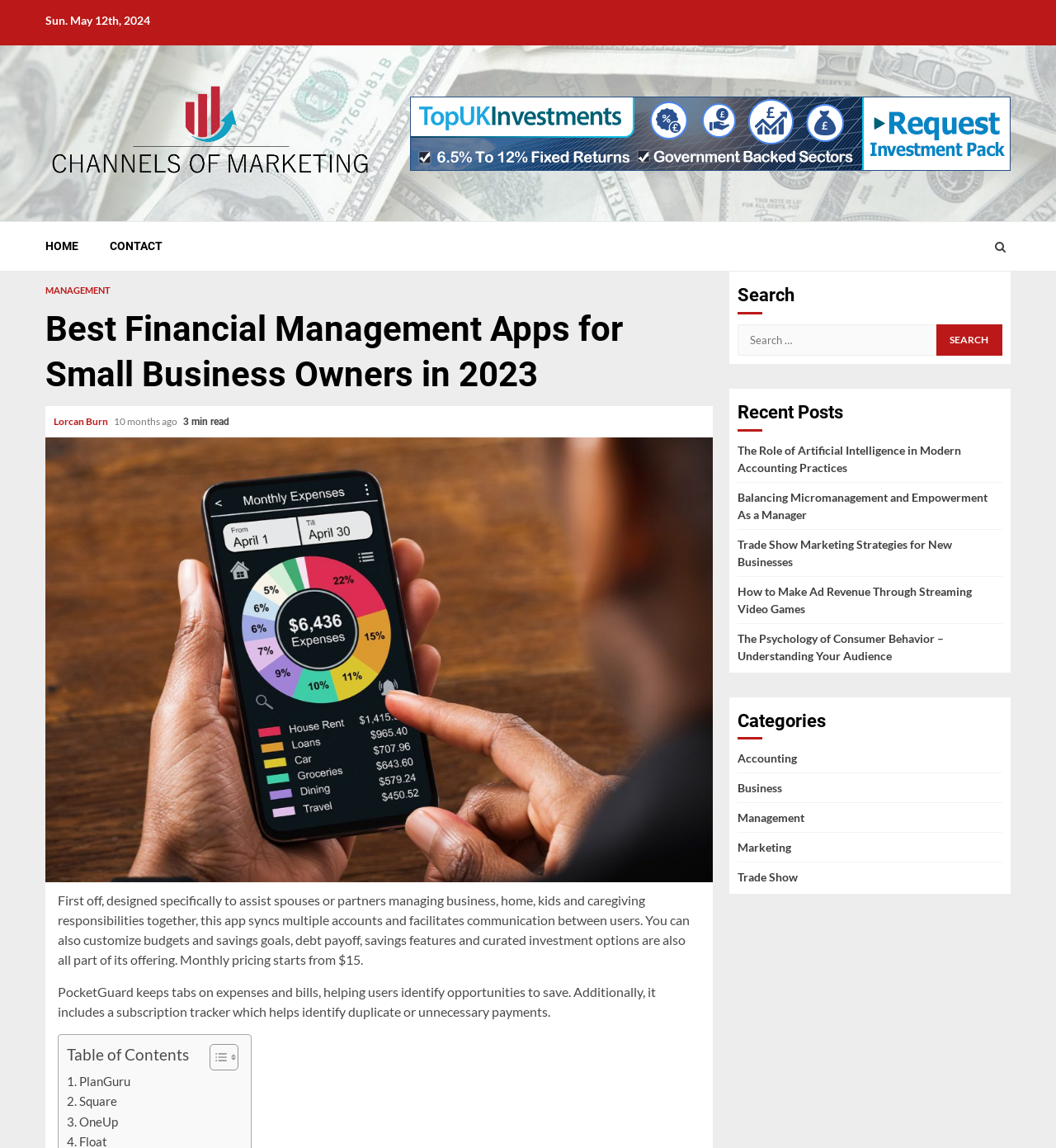Refer to the image and answer the question with as much detail as possible: What is the name of the first app mentioned?

The first app mentioned is PocketGuard, which is described as keeping tabs on expenses and bills, and helping users identify opportunities to save.